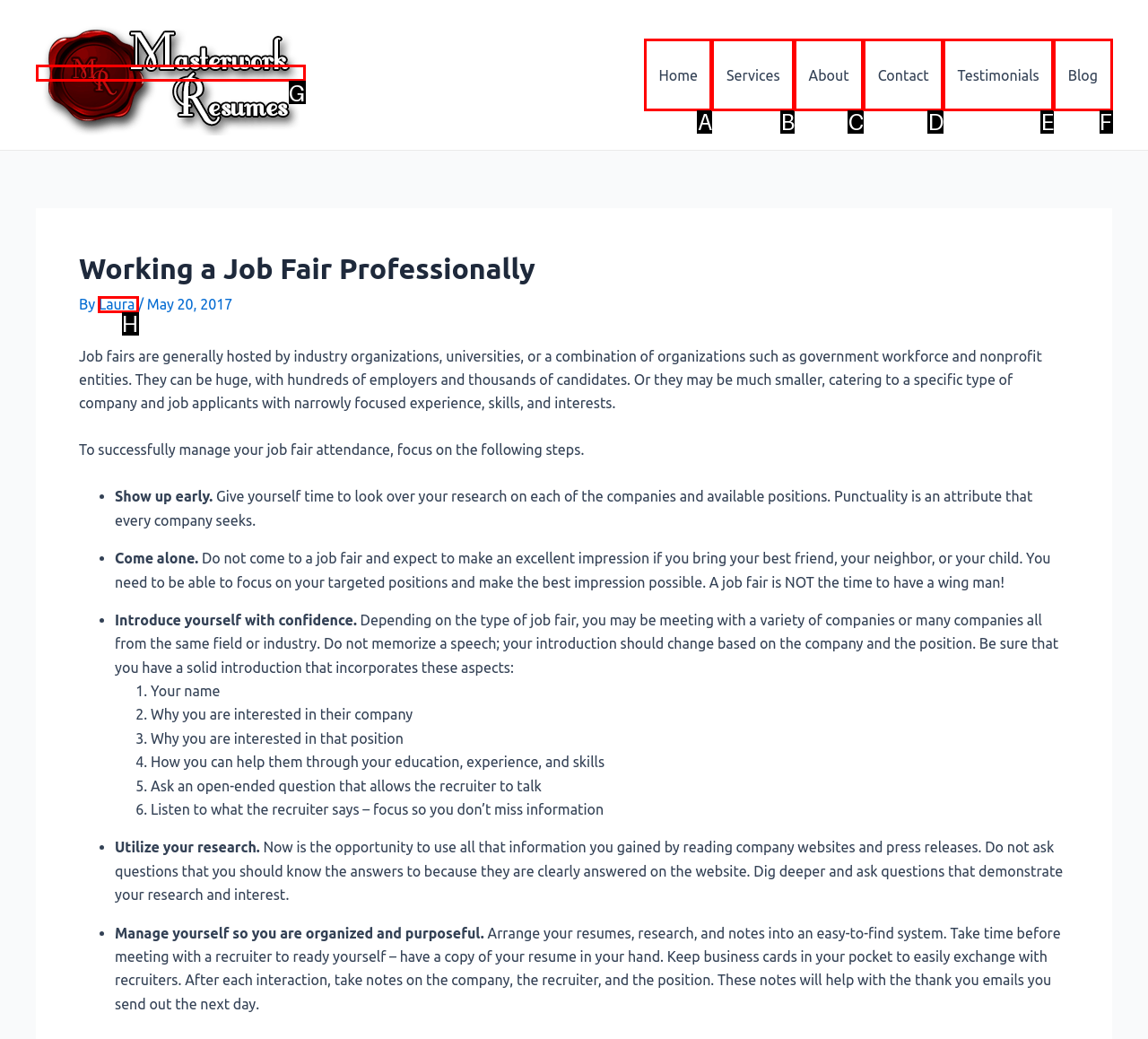Select the option that fits this description: About
Answer with the corresponding letter directly.

C